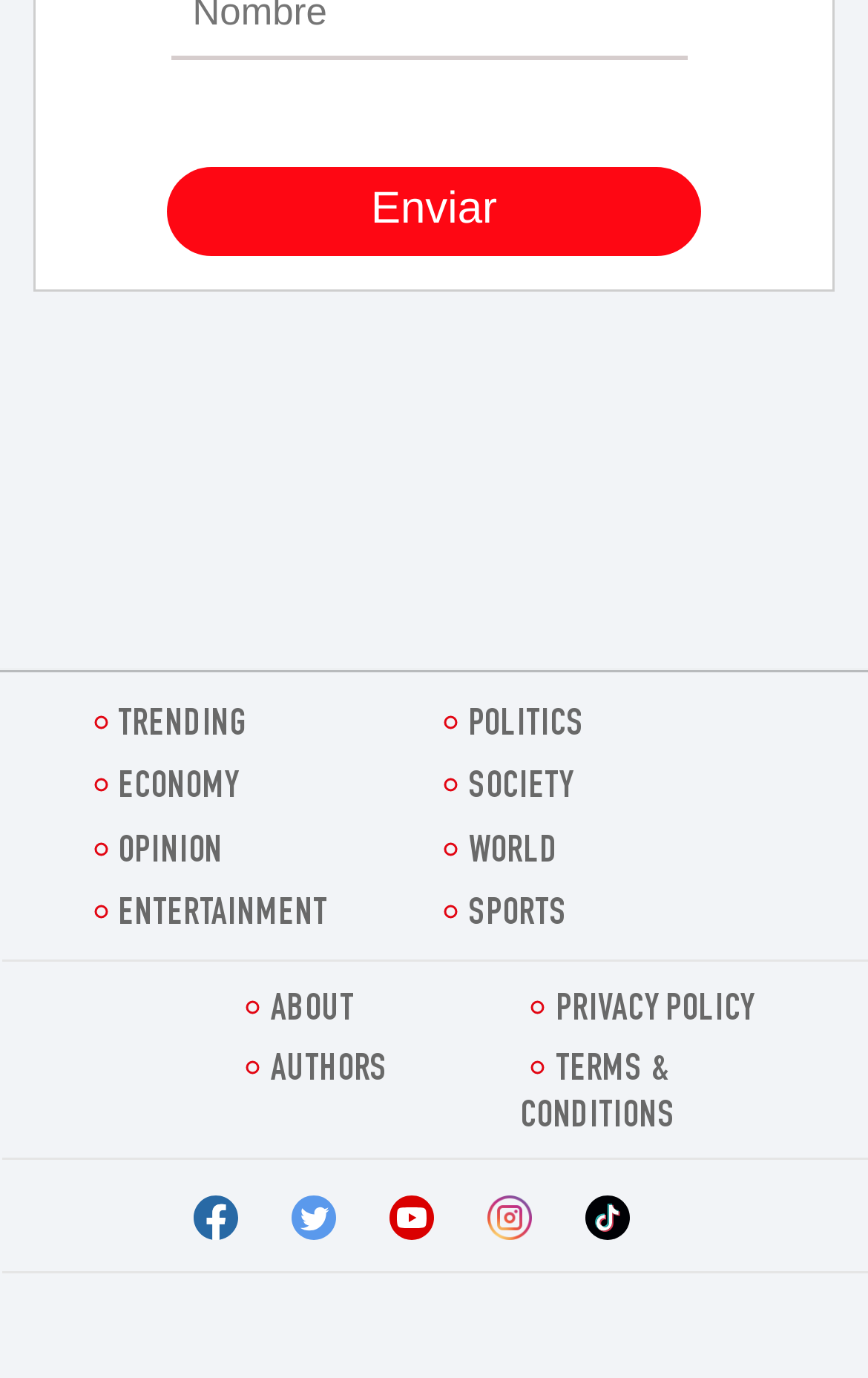Indicate the bounding box coordinates of the element that needs to be clicked to satisfy the following instruction: "Go to TRENDING page". The coordinates should be four float numbers between 0 and 1, i.e., [left, top, right, bottom].

[0.096, 0.512, 0.499, 0.545]